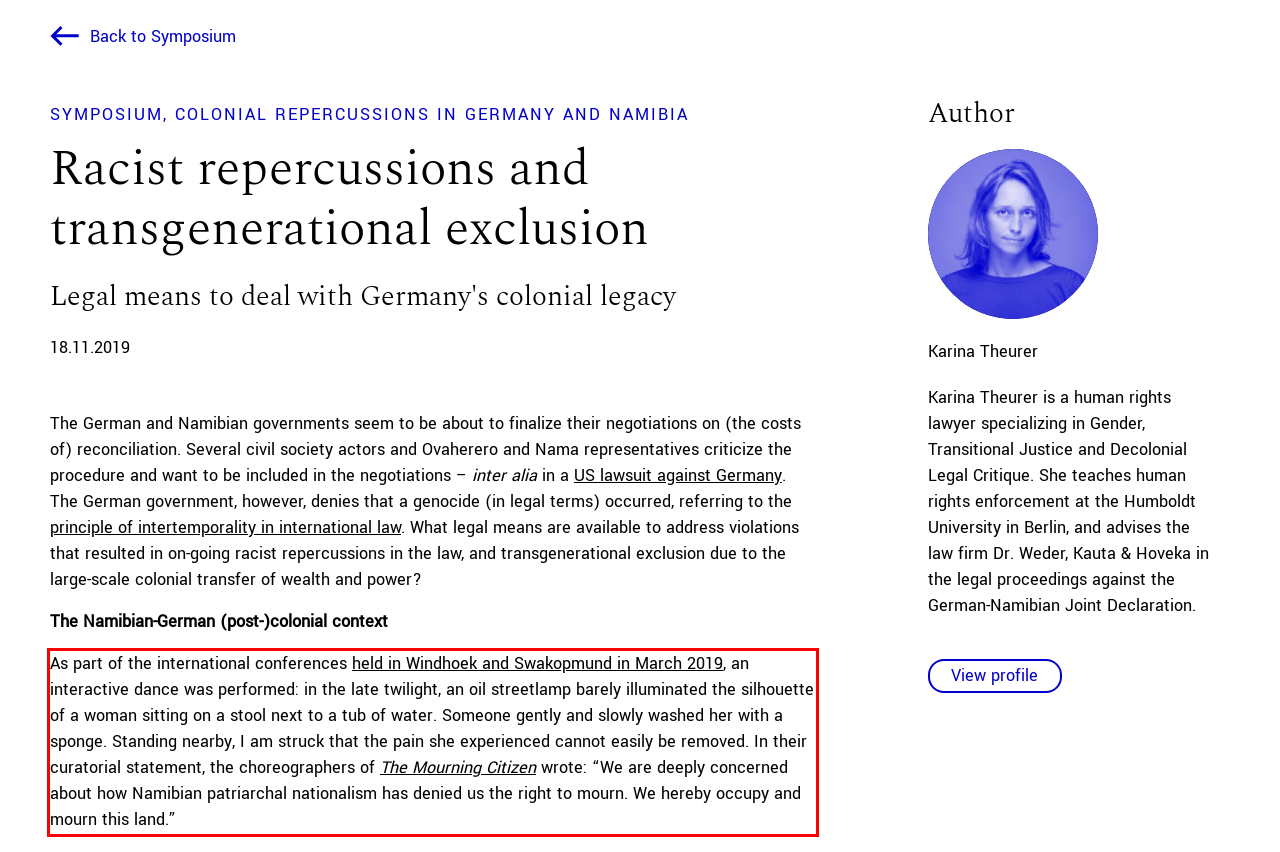By examining the provided screenshot of a webpage, recognize the text within the red bounding box and generate its text content.

As part of the international conferences held in Windhoek and Swakopmund in March 2019, an interactive dance was performed: in the late twilight, an oil streetlamp barely illuminated the silhouette of a woman sitting on a stool next to a tub of water. Someone gently and slowly washed her with a sponge. Standing nearby, I am struck that the pain she experienced cannot easily be removed. In their curatorial statement, the choreographers of The Mourning Citizen wrote: “We are deeply concerned about how Namibian patriarchal nationalism has denied us the right to mourn. We hereby occupy and mourn this land.”